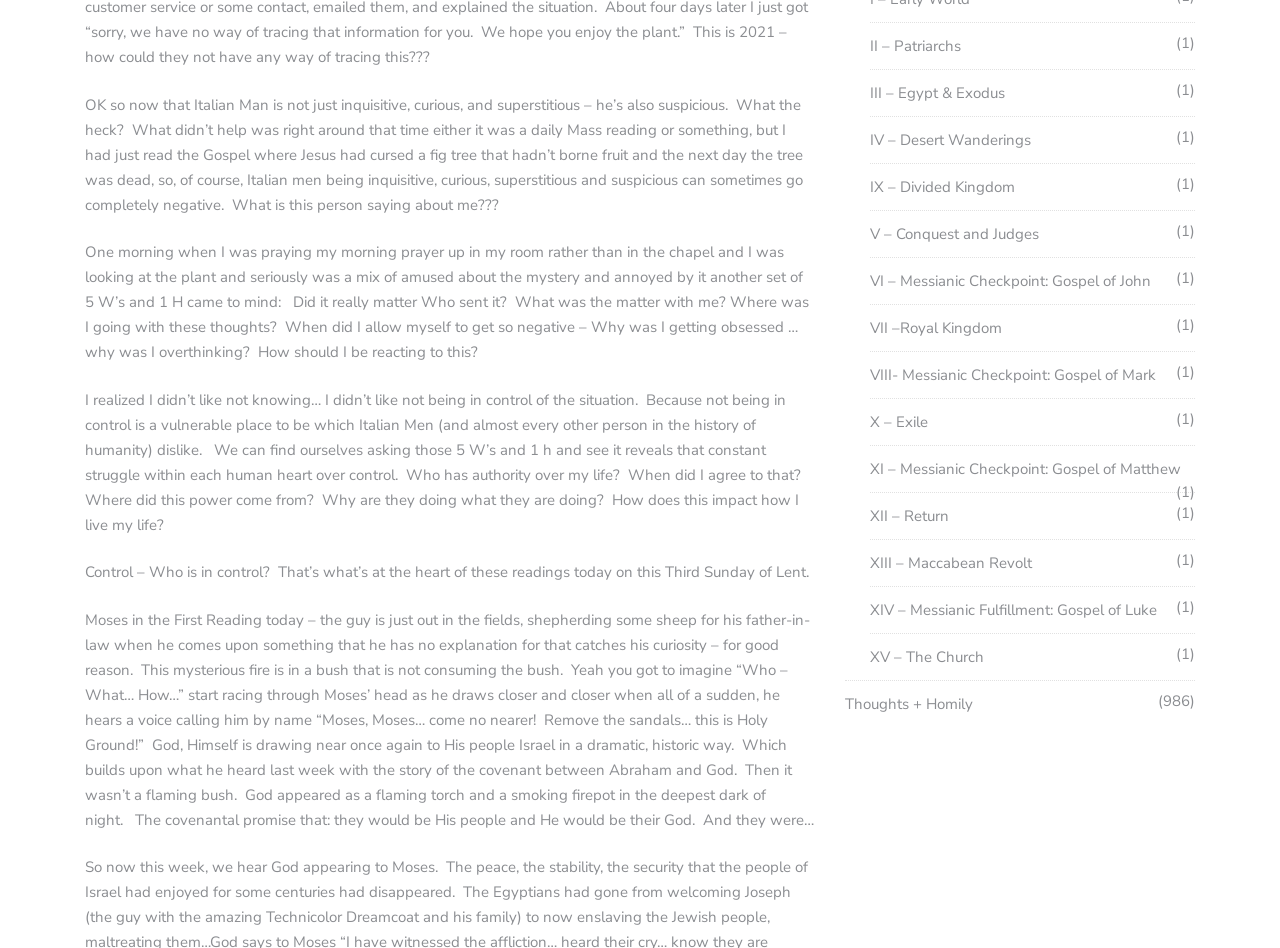What is the author's tone in the text?
Please give a detailed and elaborate answer to the question.

The author's tone in the text is reflective and introspective, as they share their personal thoughts and feelings about control and faith. The text has a calm and contemplative tone, inviting the reader to reflect on their own struggles with control and faith.